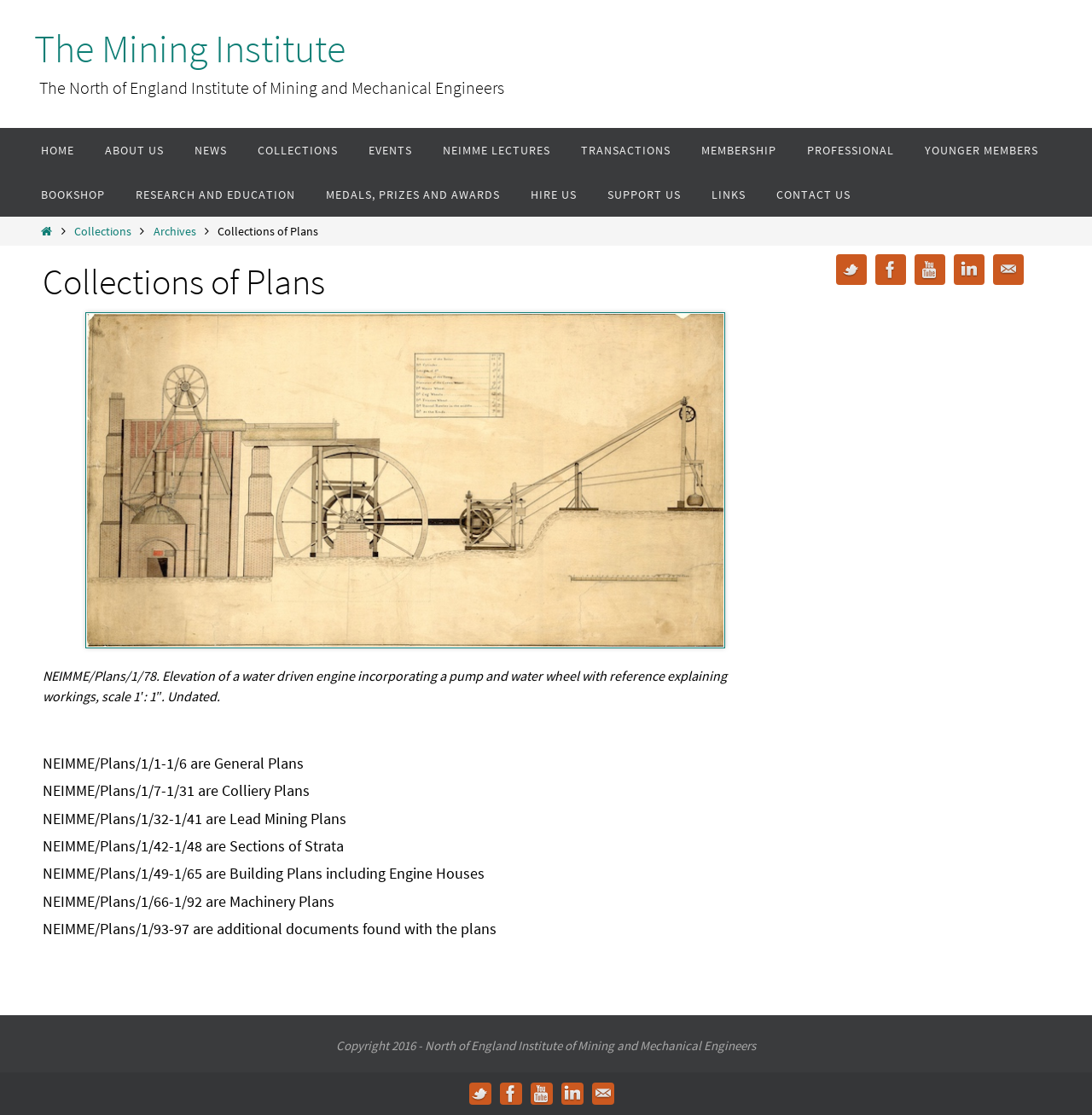How many social media platforms are linked at the bottom of the webpage?
Please use the image to provide an in-depth answer to the question.

The social media platforms linked at the bottom of the webpage can be found in the footer section, where there are links to Twitter, Facebook, YouTube, LinkedIn, and Mail, making a total of 5 platforms.